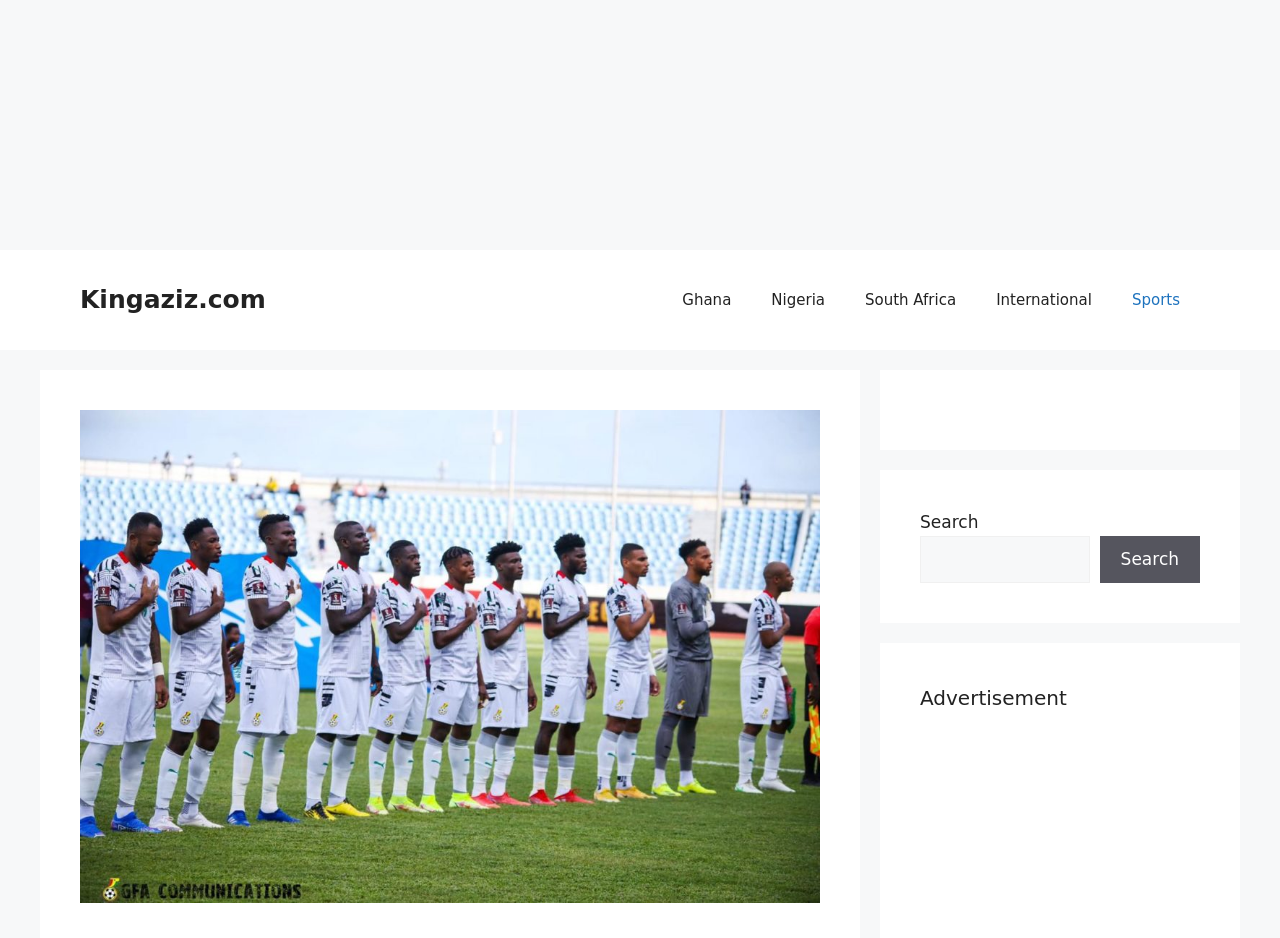Please give the bounding box coordinates of the area that should be clicked to fulfill the following instruction: "Click on the Kingaziz.com link". The coordinates should be in the format of four float numbers from 0 to 1, i.e., [left, top, right, bottom].

[0.062, 0.304, 0.208, 0.335]